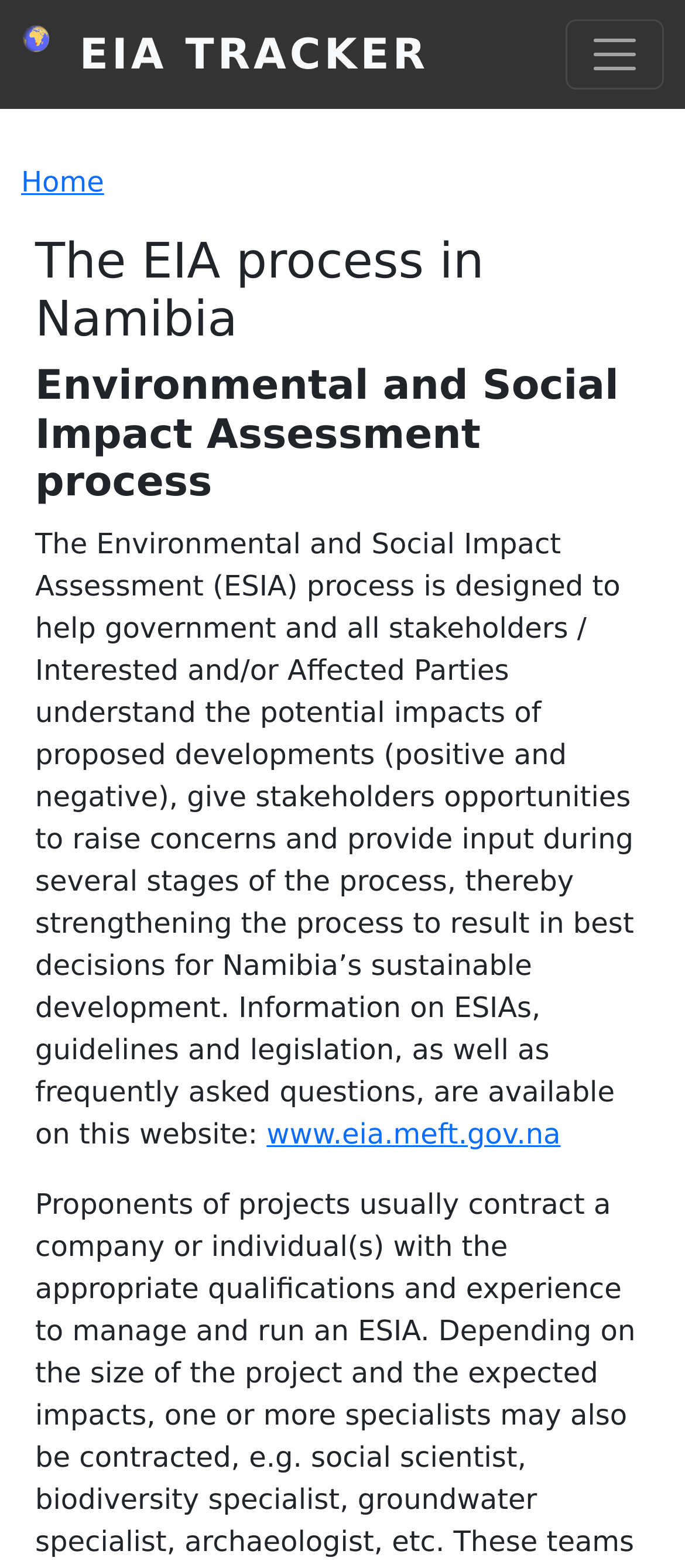Using details from the image, please answer the following question comprehensively:
What is available on this website?

According to the webpage, information on Environmental and Social Impact Assessments (ESIAs), guidelines, legislation, as well as frequently asked questions, are available on this website.